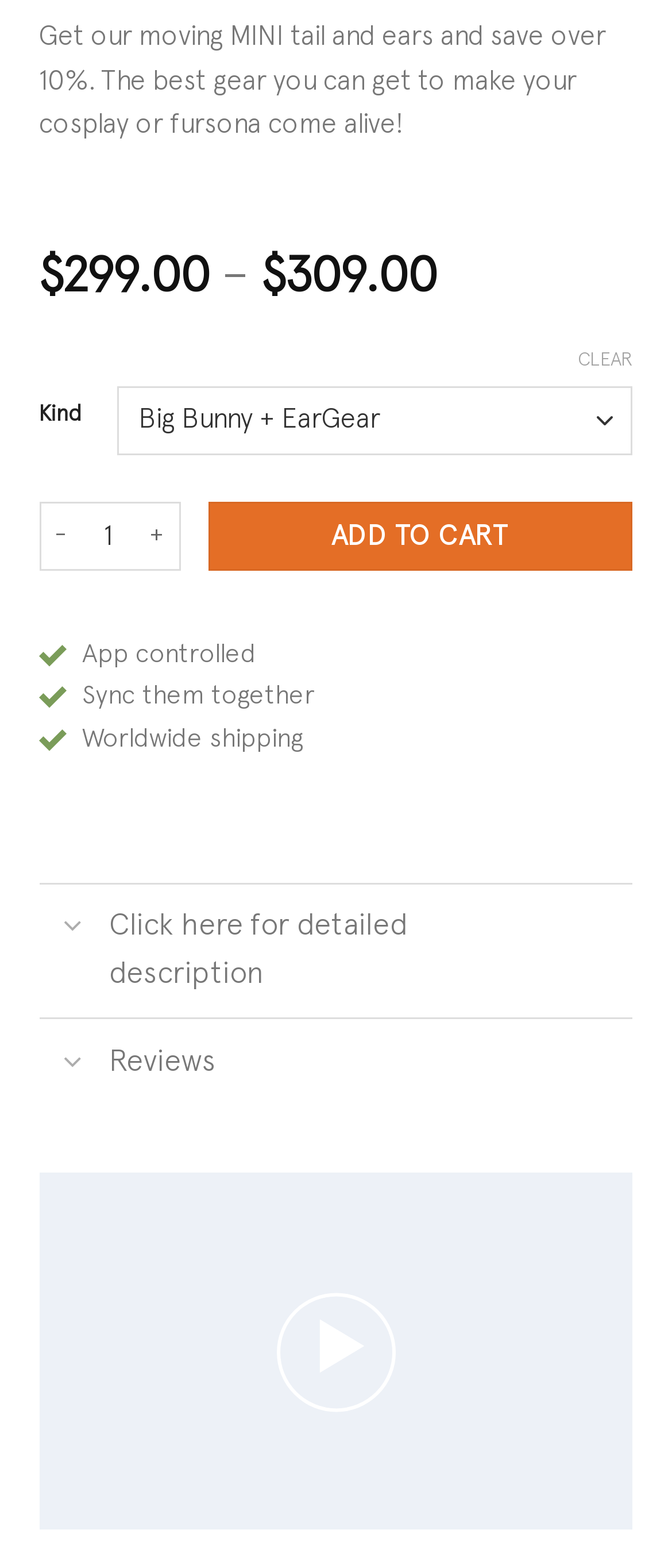Find the bounding box coordinates of the area to click in order to follow the instruction: "Toggle the product description".

[0.058, 0.569, 0.159, 0.616]